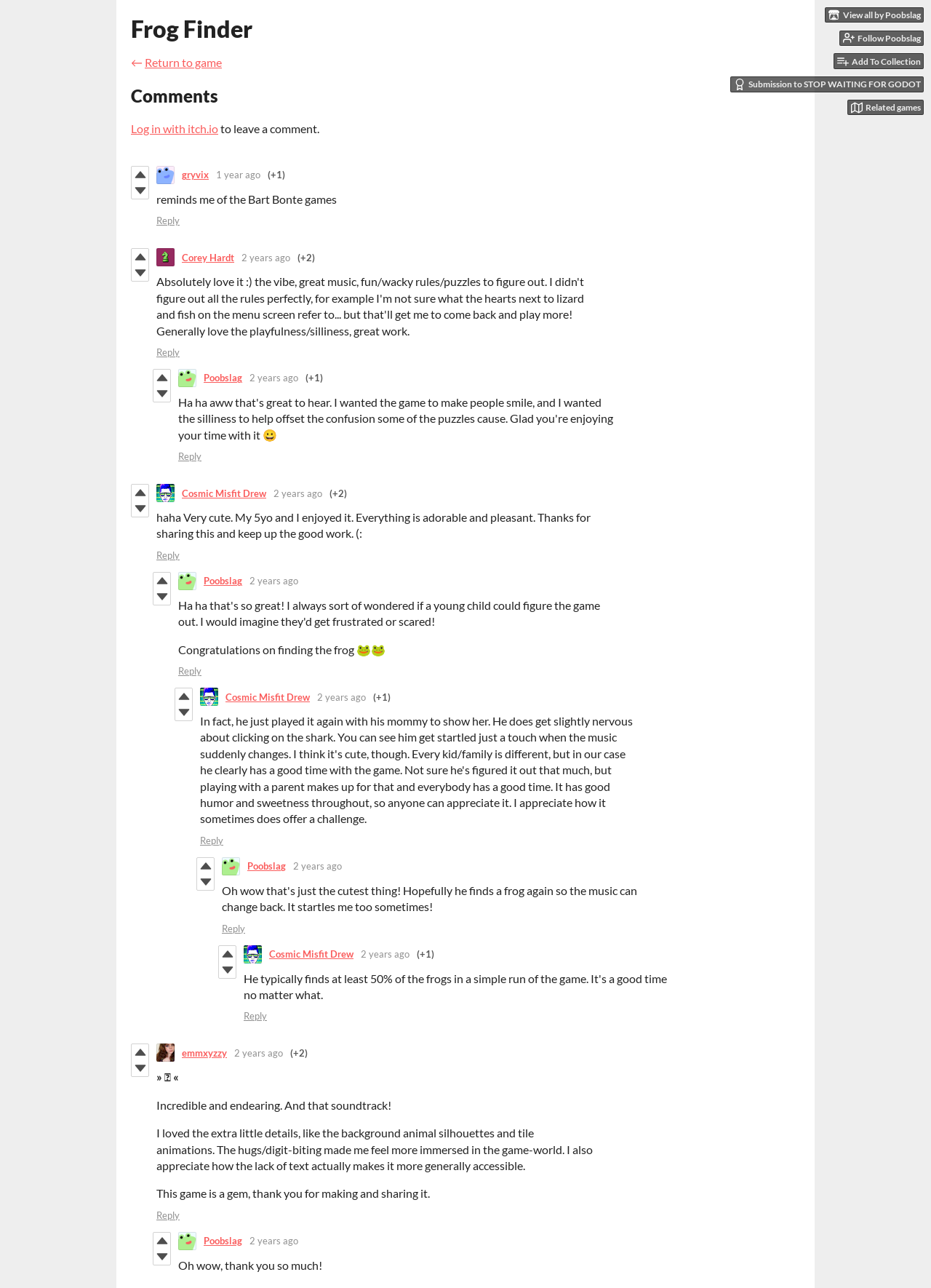Find the bounding box coordinates for the area that must be clicked to perform this action: "Follow Poobslag".

[0.902, 0.024, 0.992, 0.036]